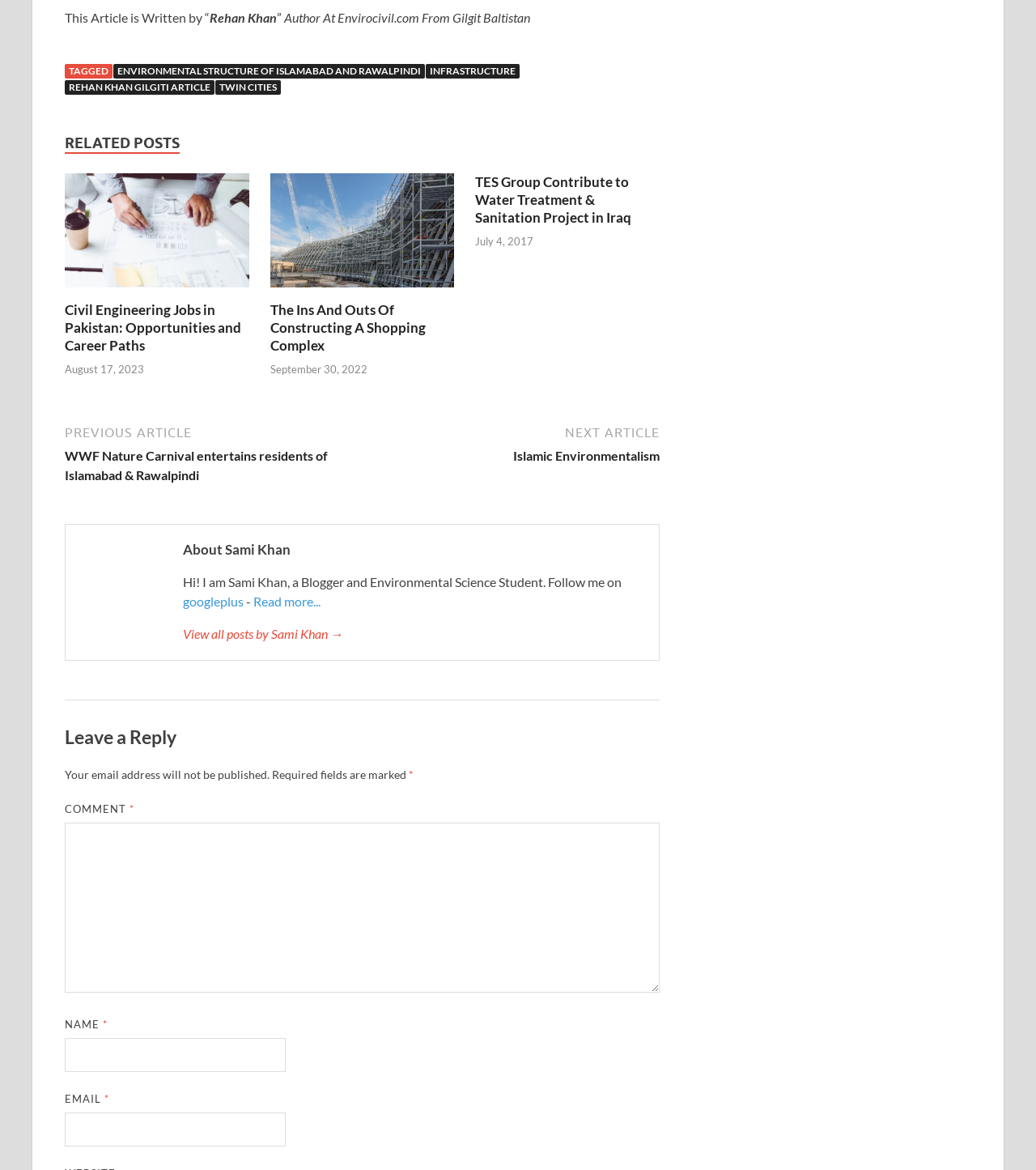Identify the bounding box coordinates of the clickable region to carry out the given instruction: "View the article about Civil Engineering Jobs in Pakistan".

[0.062, 0.242, 0.241, 0.255]